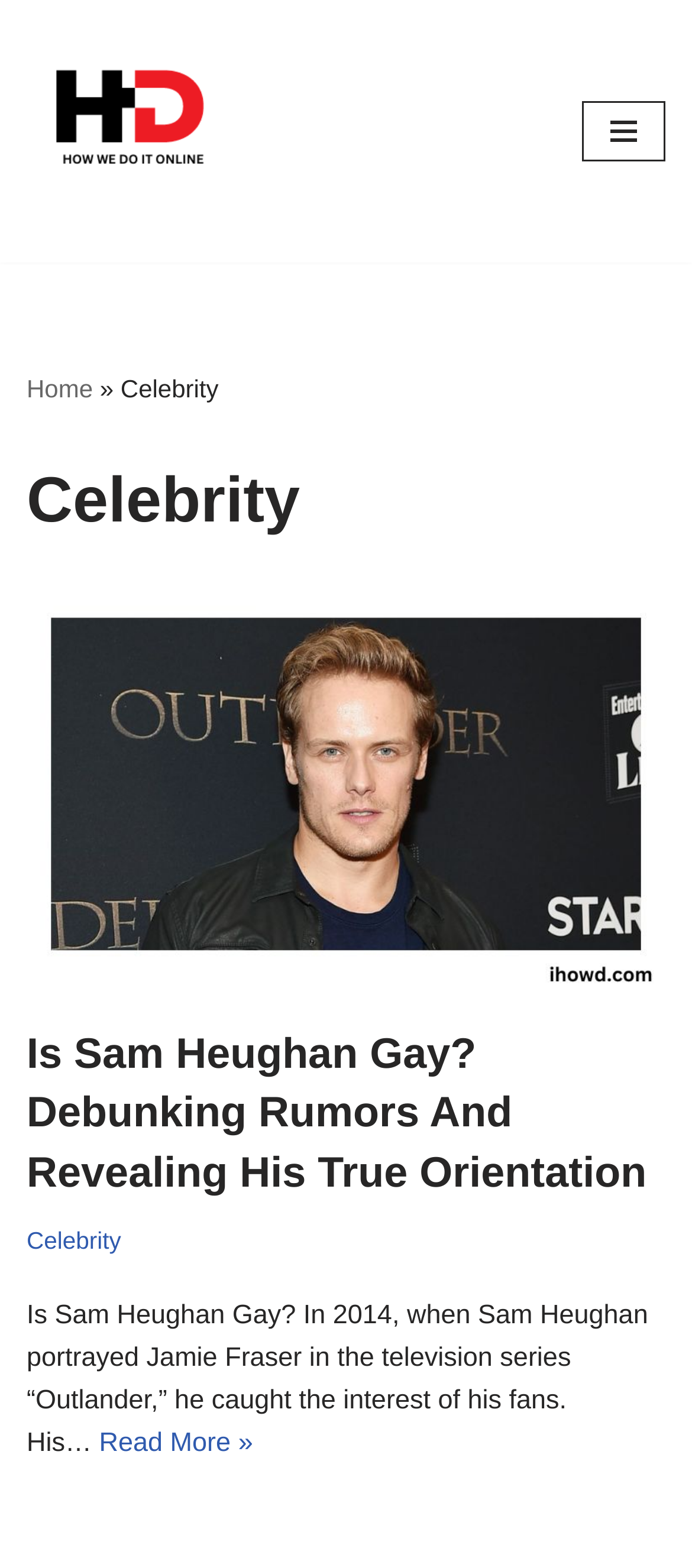Please indicate the bounding box coordinates for the clickable area to complete the following task: "Open the navigation menu". The coordinates should be specified as four float numbers between 0 and 1, i.e., [left, top, right, bottom].

[0.841, 0.064, 0.962, 0.103]